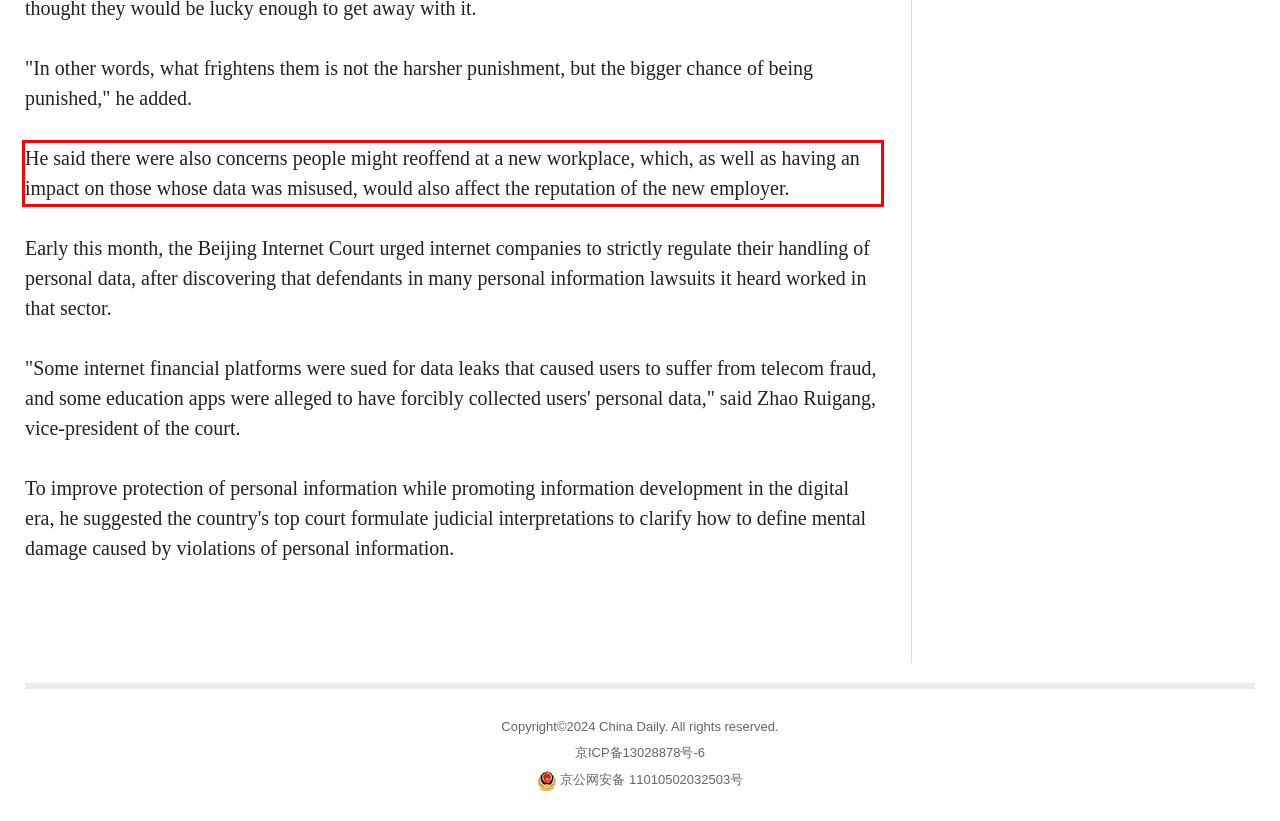Please extract the text content within the red bounding box on the webpage screenshot using OCR.

He said there were also concerns people might reoffend at a new workplace, which, as well as having an impact on those whose data was misused, would also affect the reputation of the new employer.